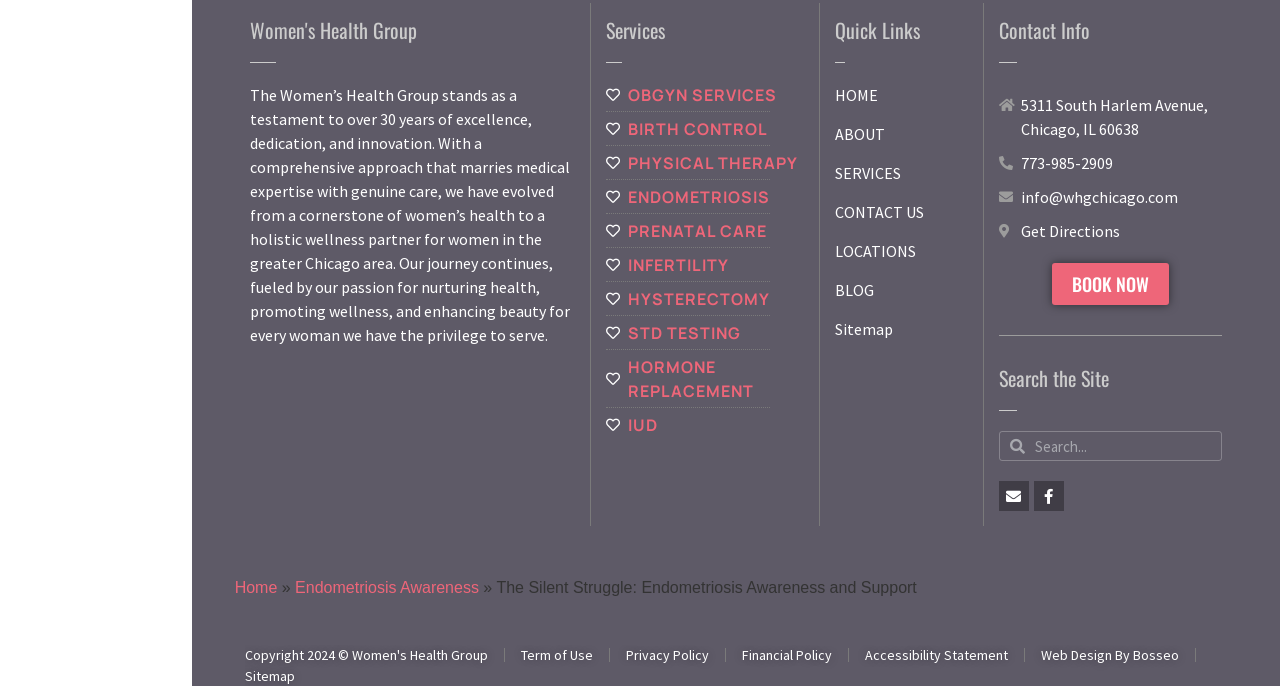How can I contact the health group?
Based on the image, give a one-word or short phrase answer.

Phone, email, or get directions